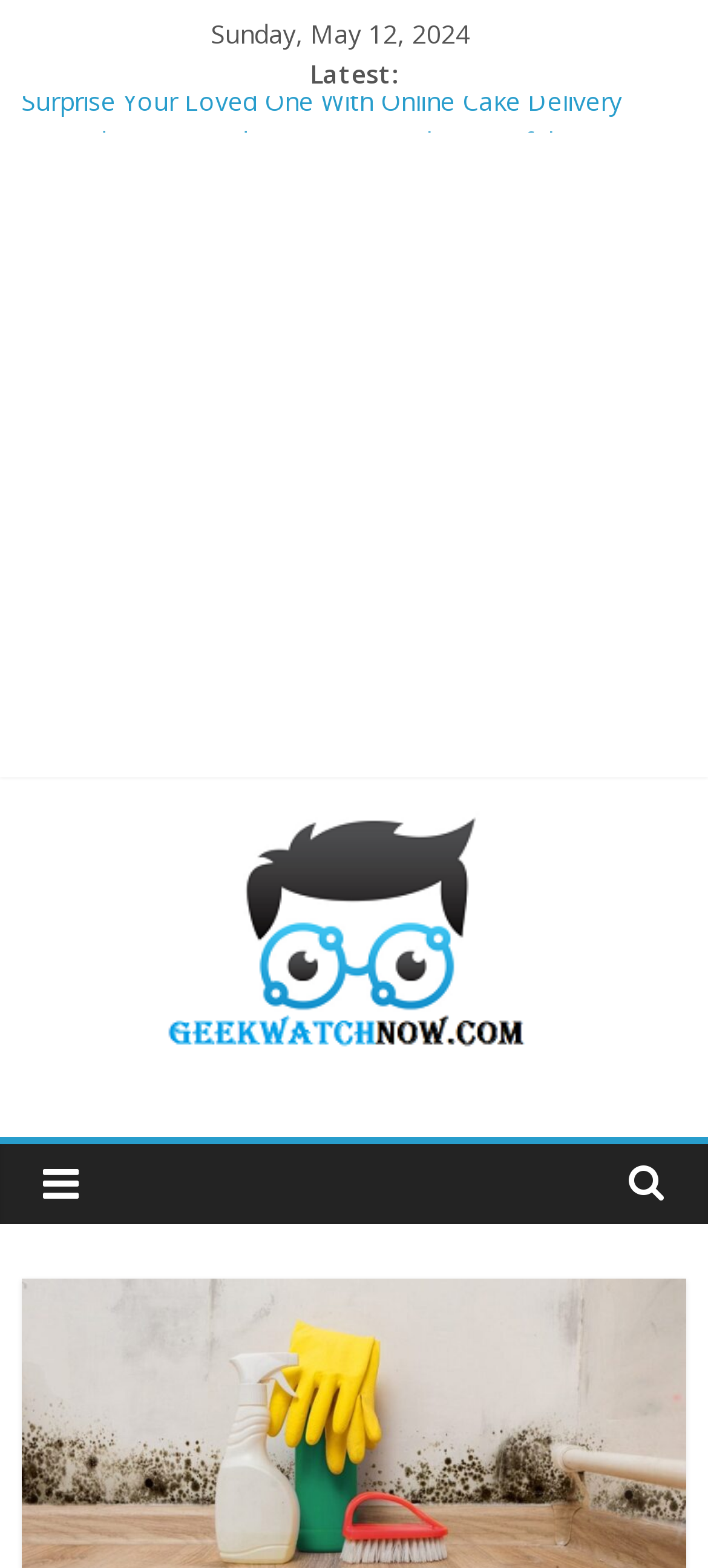Generate a comprehensive caption for the webpage you are viewing.

The webpage appears to be a blog or news website with a mix of articles and advertisements. At the top, there is a date displayed, "Sunday, May 12, 2024", followed by a label "Latest:". Below this, there are five article links, each with a different title, such as "The best Bollywood blockbuster movies of 2023" and "How you can Effectively Reduce Your Interest Outgo?". These links are positioned side by side, taking up most of the width of the page.

To the right of these article links, there is a large advertisement iframe that spans almost the entire height of the page. Below the article links, there is a section dedicated to "My Blog", which includes a heading, an image, and a link with the same title. The image is positioned to the right of the heading and link. 

Further down, there is a static text "My WordPress Blog" that appears to be a description or subtitle for "My Blog". The webpage also has a recommended mold remediation product mentioned in the meta description, but it is not explicitly displayed on the page.